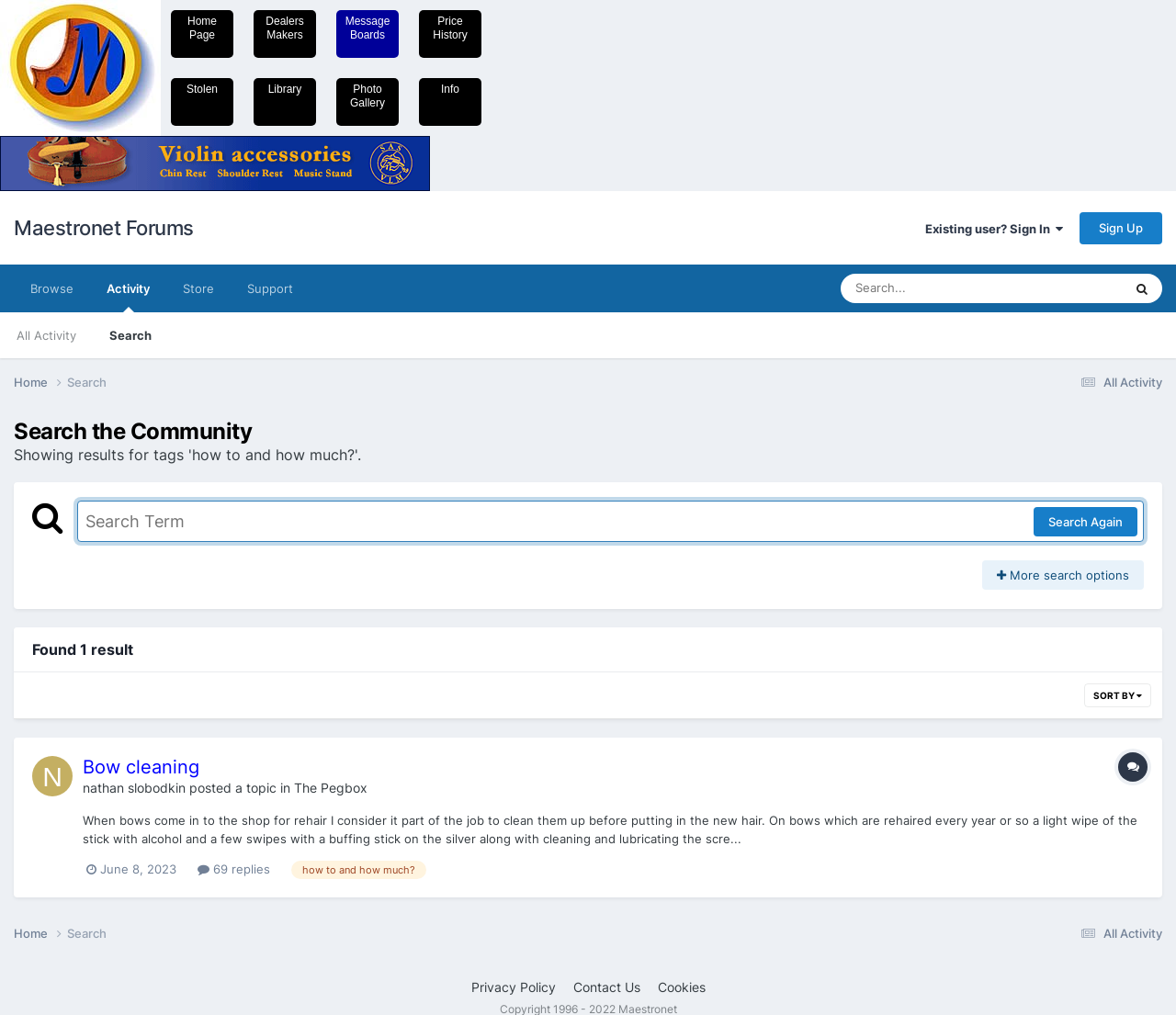What is the name of the forum?
Respond to the question with a single word or phrase according to the image.

Maestronet Forums